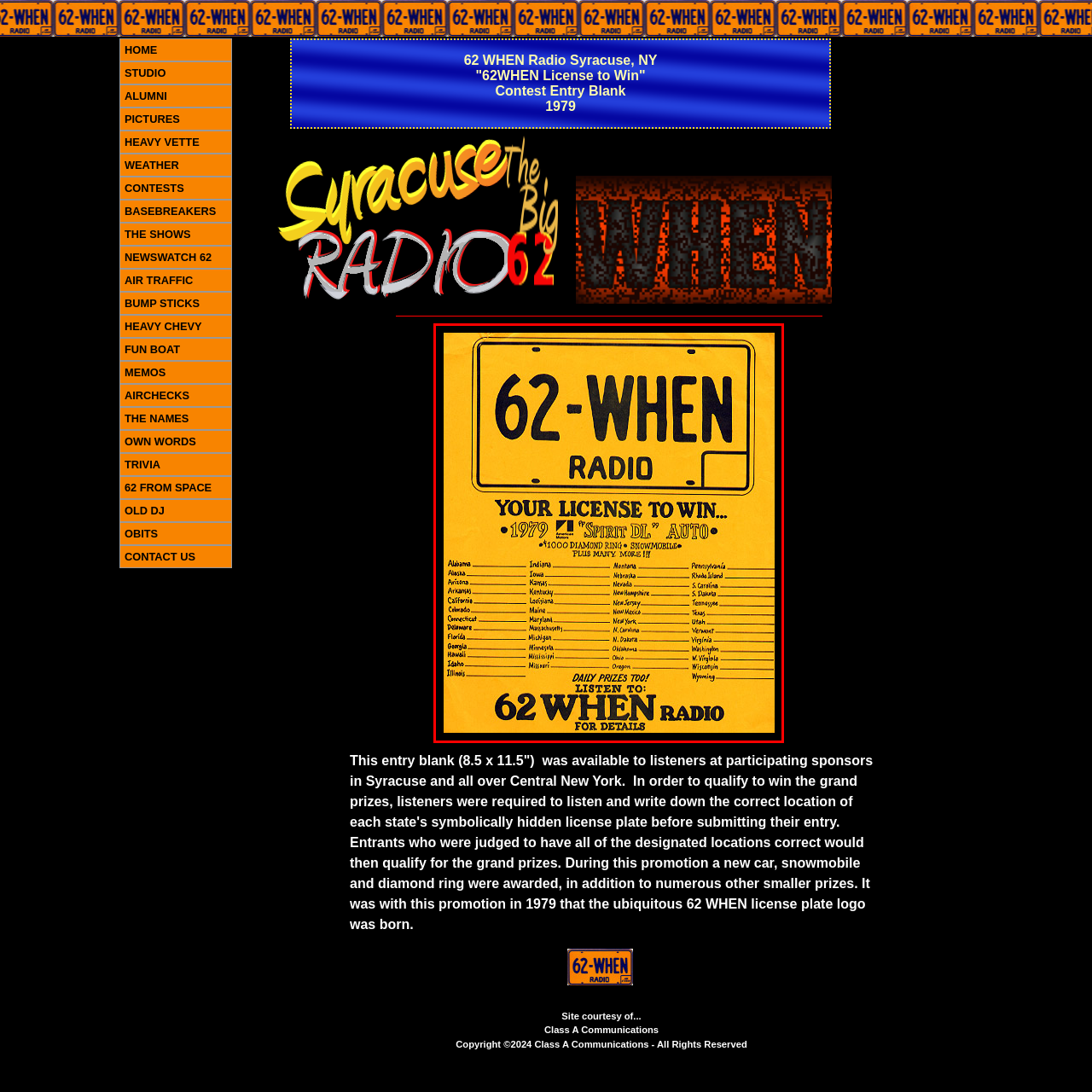What is the value of the diamond ring prize?
Concentrate on the image within the red bounding box and respond to the question with a detailed explanation based on the visual information provided.

The caption states that one of the prizes is 'a diamond ring worth $1,000', which provides the answer to this question.